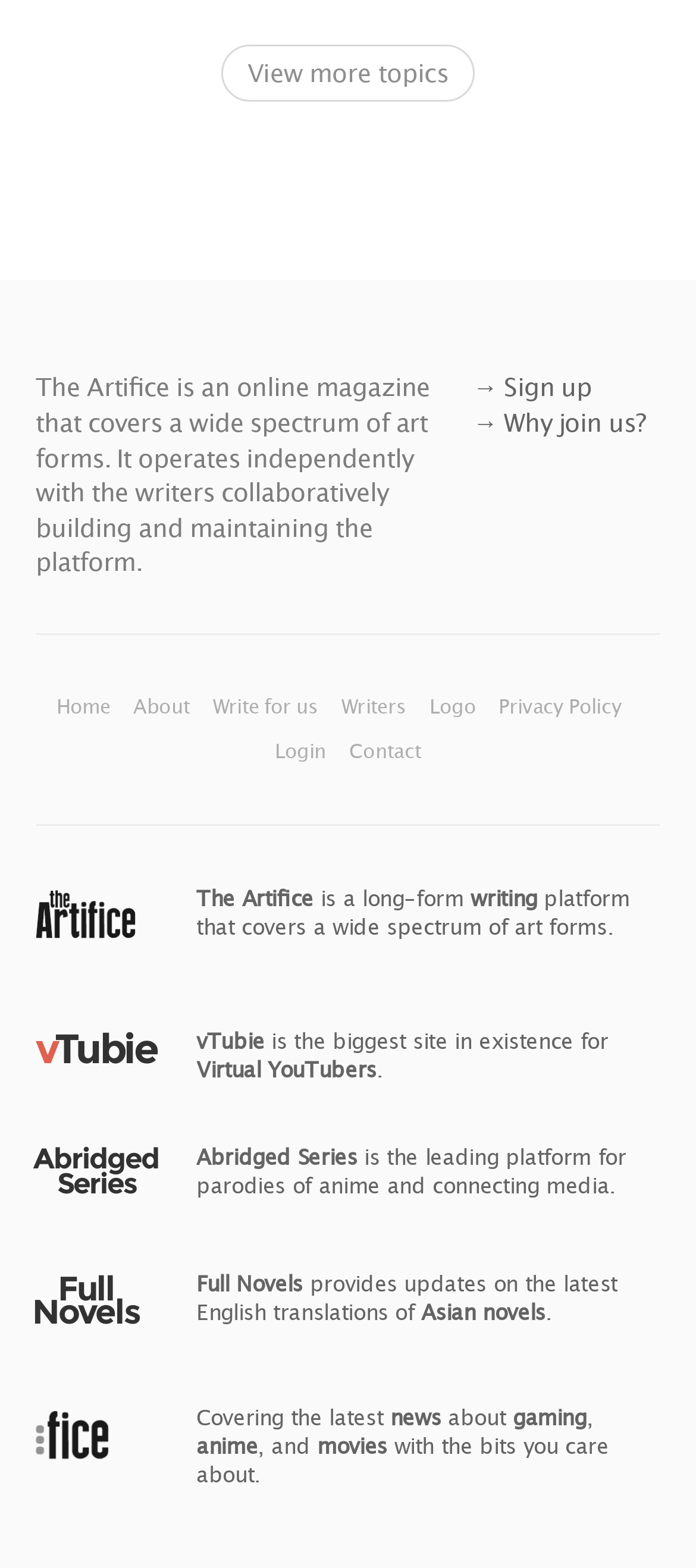Identify the bounding box coordinates for the element you need to click to achieve the following task: "Explore Fellowships". Provide the bounding box coordinates as four float numbers between 0 and 1, in the form [left, top, right, bottom].

None